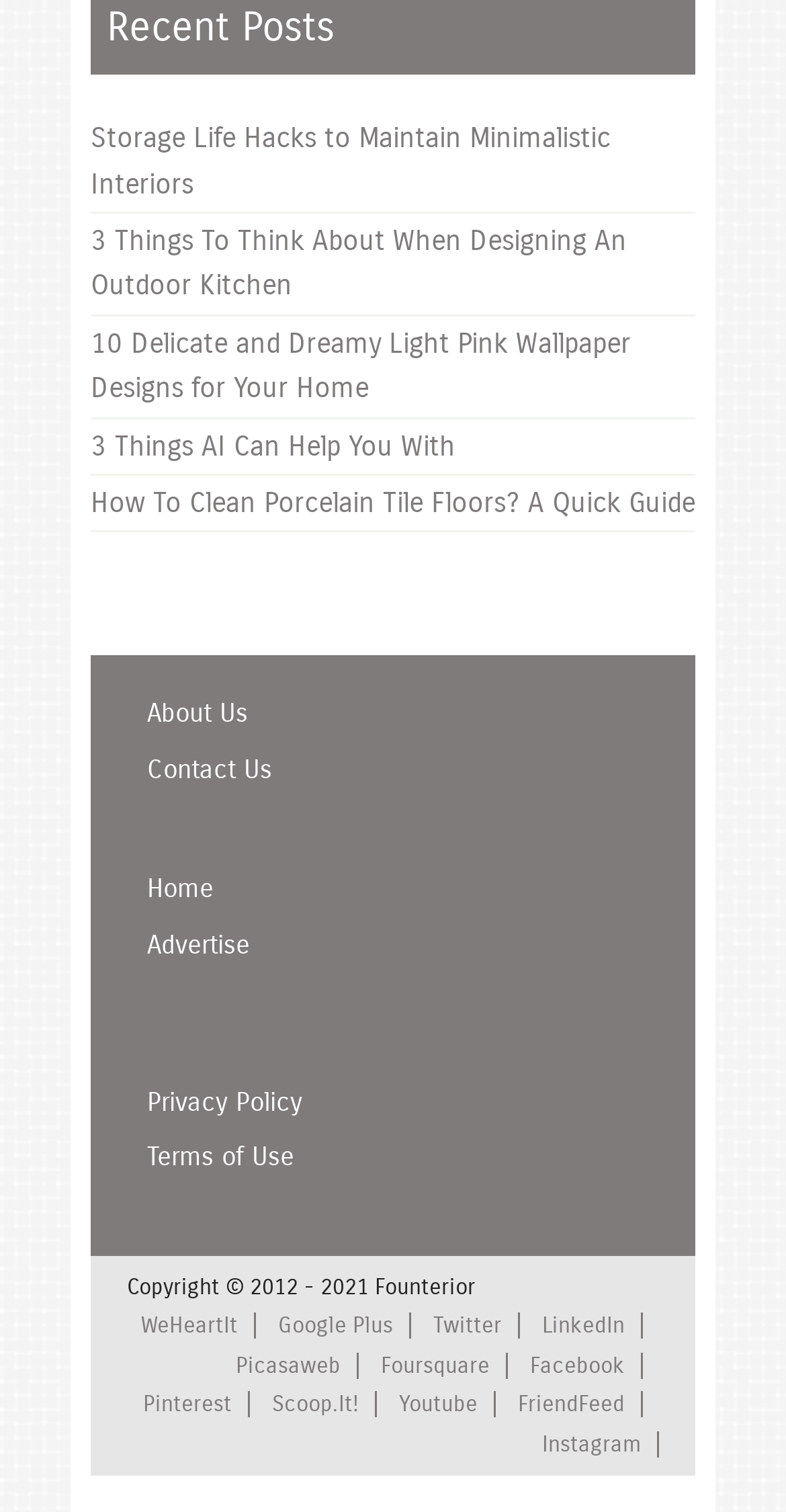Identify the bounding box for the UI element that is described as follows: "Google Plus".

[0.354, 0.868, 0.5, 0.886]